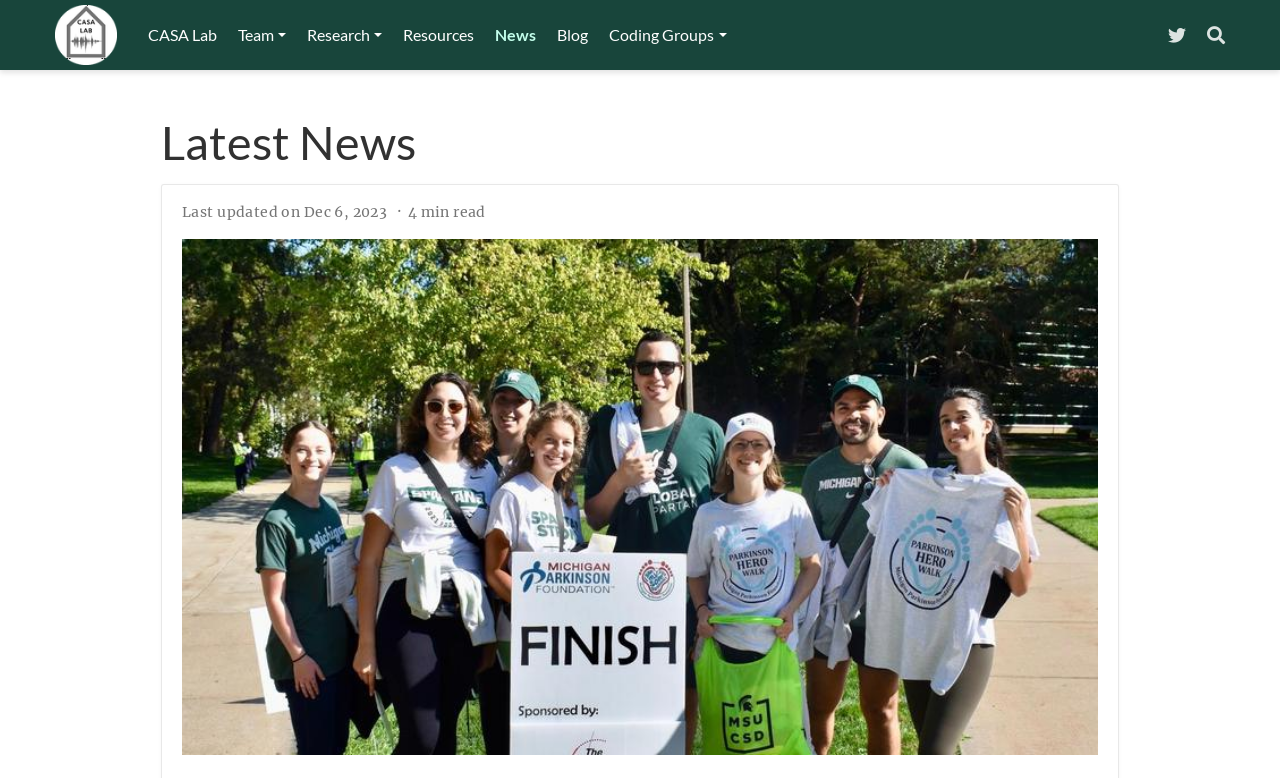Locate the bounding box coordinates of the clickable part needed for the task: "read the latest news".

[0.126, 0.144, 0.874, 0.22]